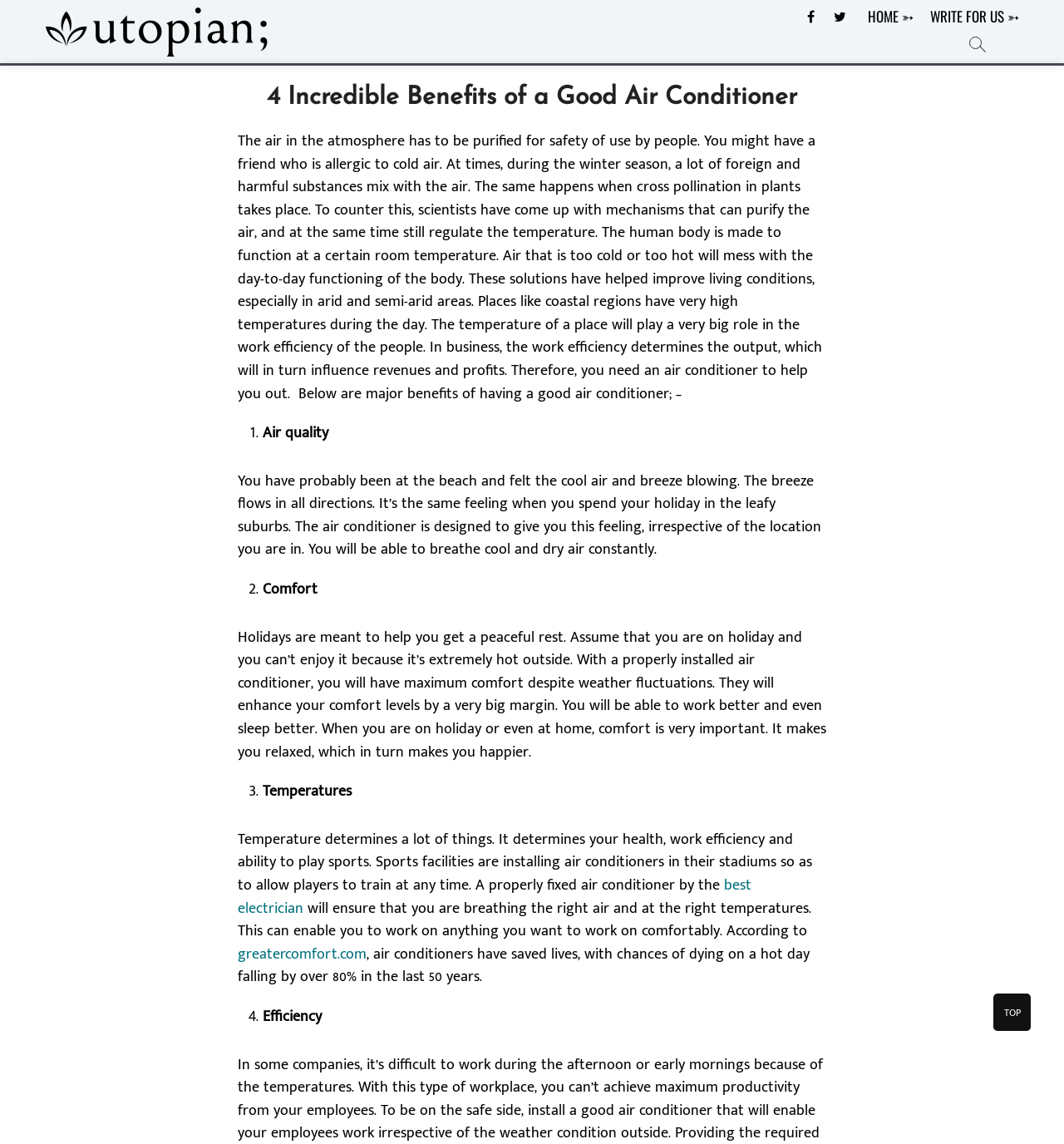What is the effect of air conditioners on work efficiency?
Provide a comprehensive and detailed answer to the question.

The webpage states that air conditioners can improve work efficiency by providing a comfortable temperature, which in turn can increase output and profits.